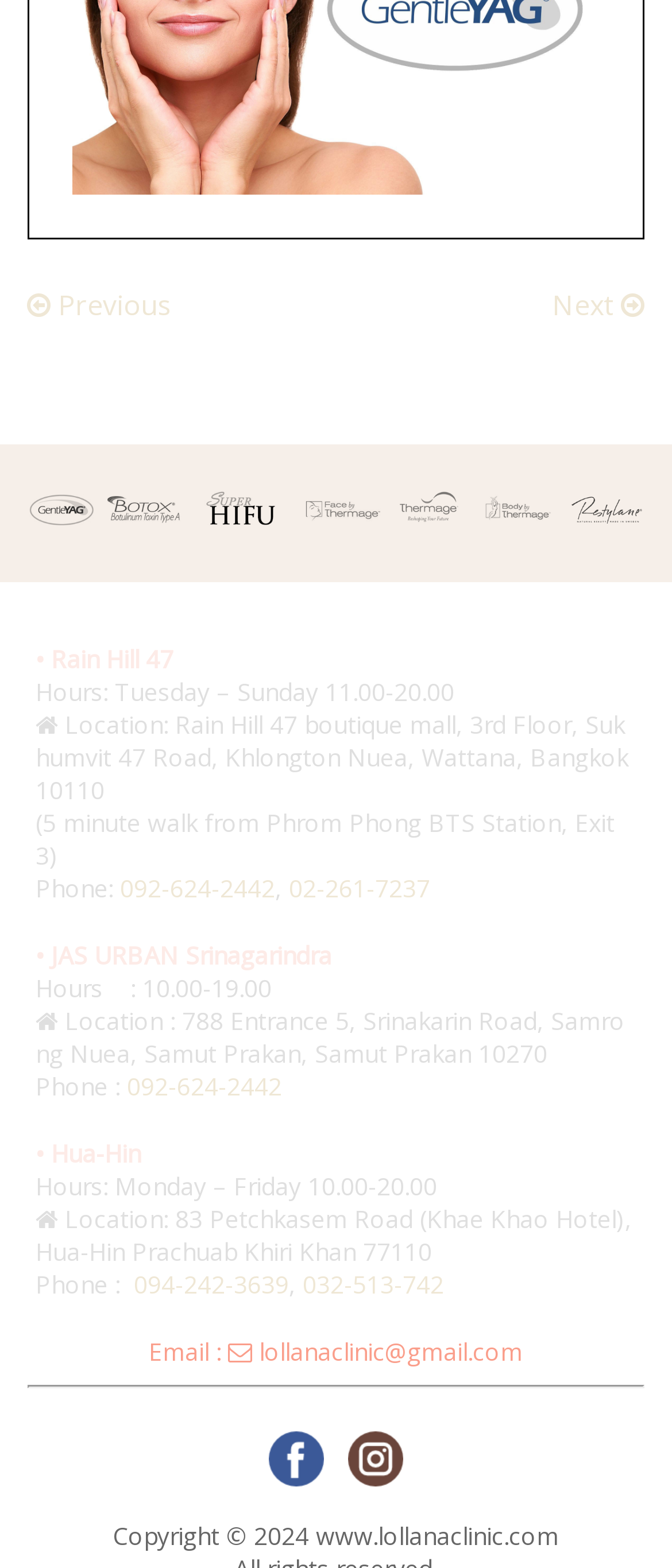What is the phone number for the Rain Hill 47 location?
Can you offer a detailed and complete answer to this question?

I looked for the phone number associated with the Rain Hill 47 location. It is listed as 'Phone: 092-624-2442, 02-261-7237'.